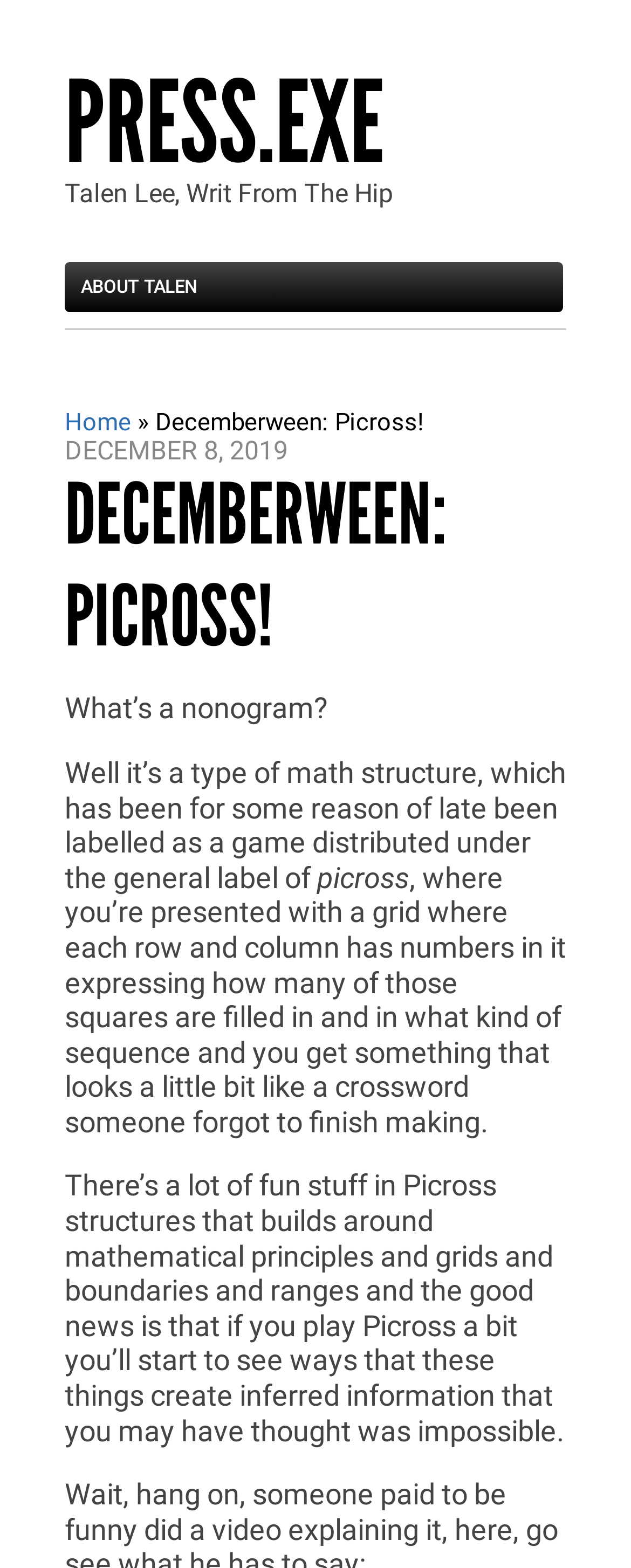Determine the bounding box for the described HTML element: "Menu 1". Ensure the coordinates are four float numbers between 0 and 1 in the format [left, top, right, bottom].

None